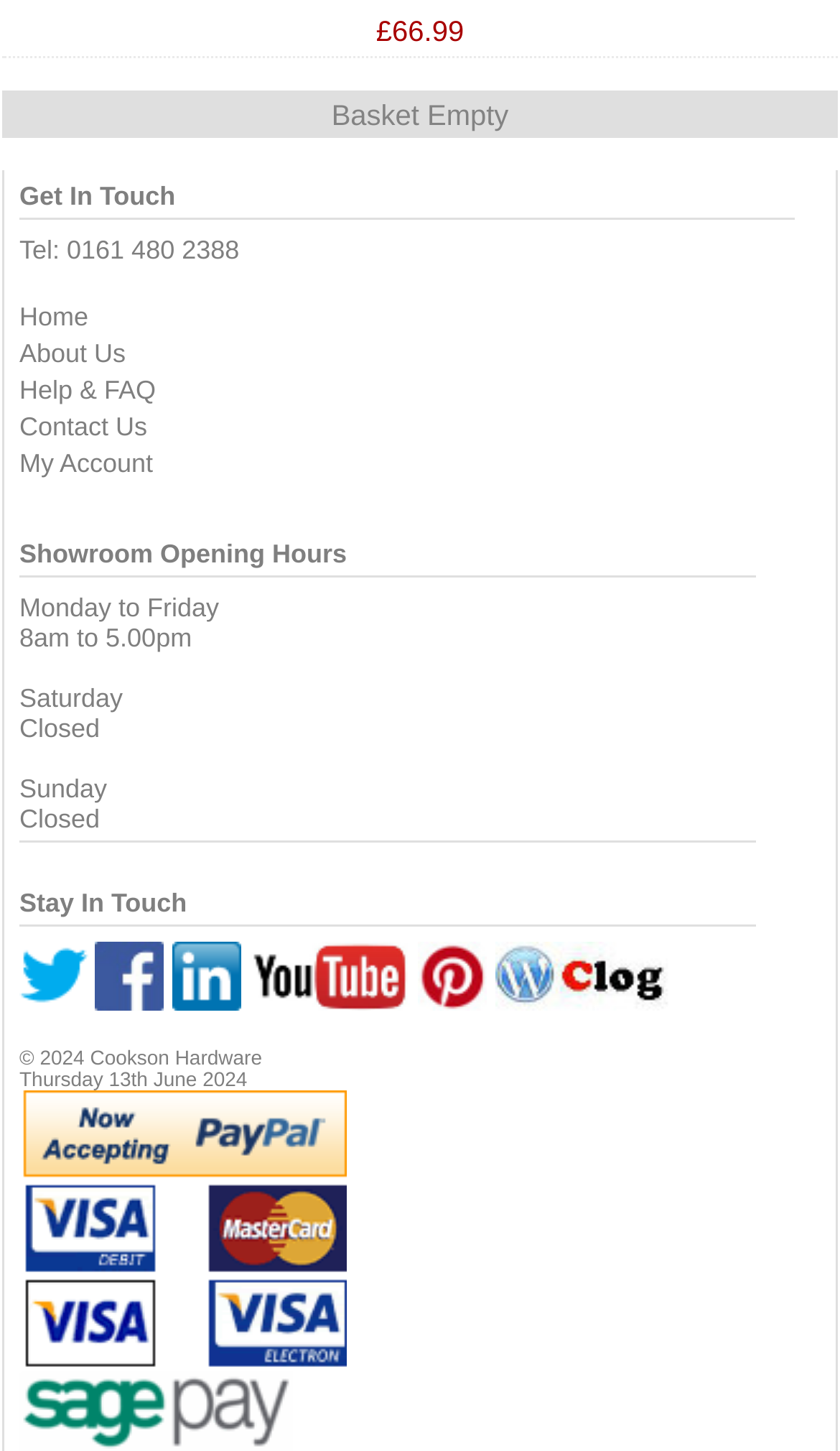Locate the bounding box coordinates of the element to click to perform the following action: 'View Home page'. The coordinates should be given as four float values between 0 and 1, in the form of [left, top, right, bottom].

[0.023, 0.208, 0.946, 0.229]